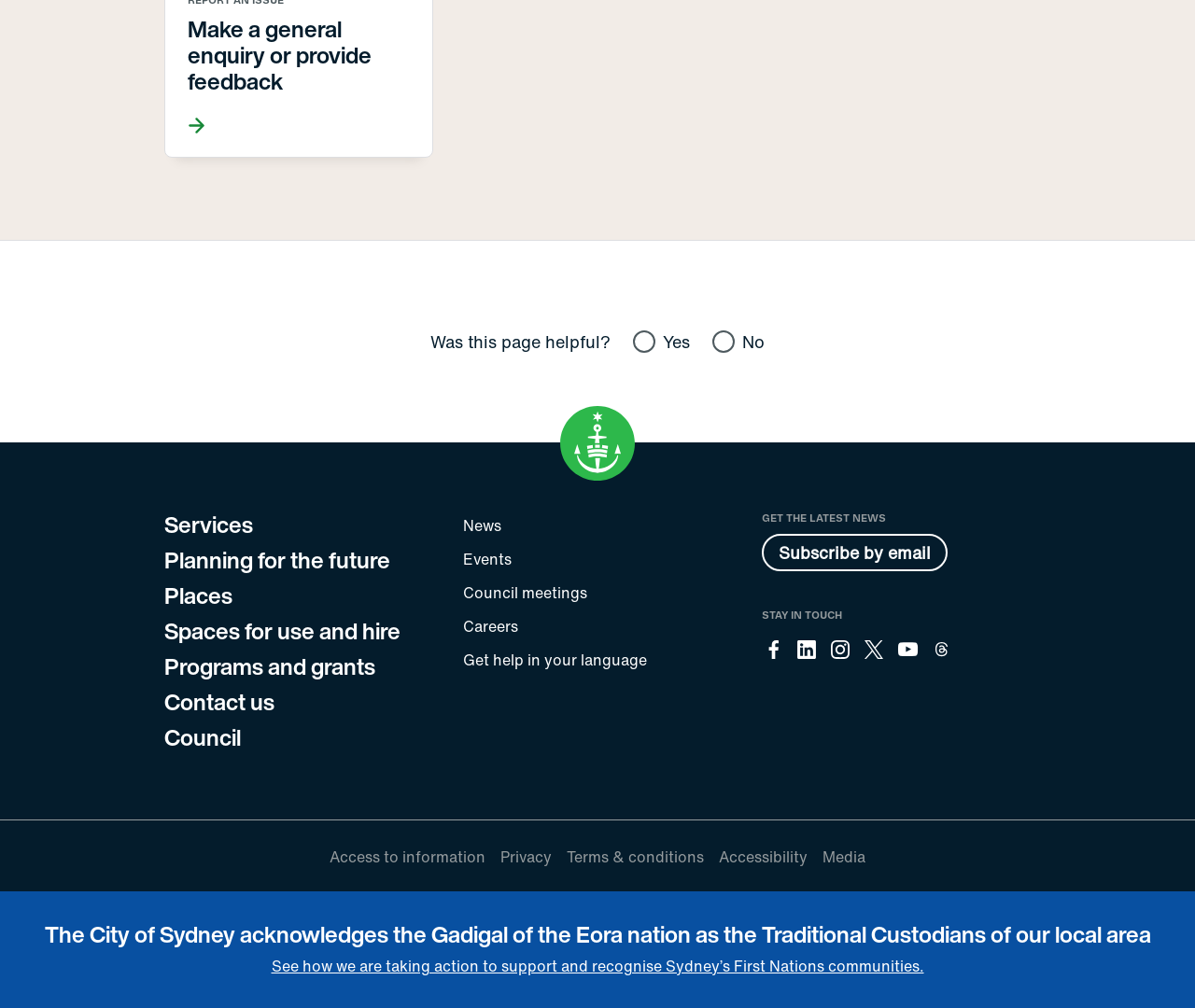Please identify the bounding box coordinates for the region that you need to click to follow this instruction: "Follow on Facebook".

[0.637, 0.633, 0.656, 0.656]